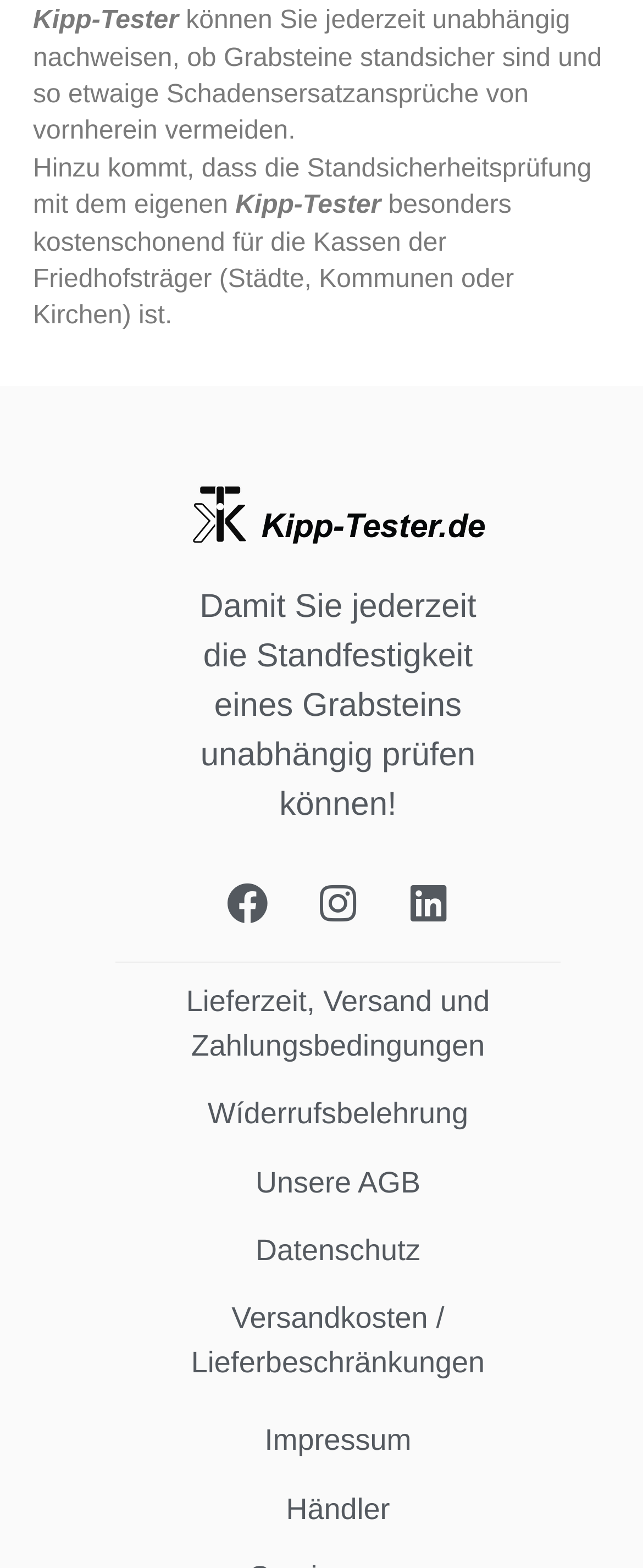Locate the bounding box coordinates of the element I should click to achieve the following instruction: "Read the terms and conditions".

[0.397, 0.963, 0.654, 0.984]